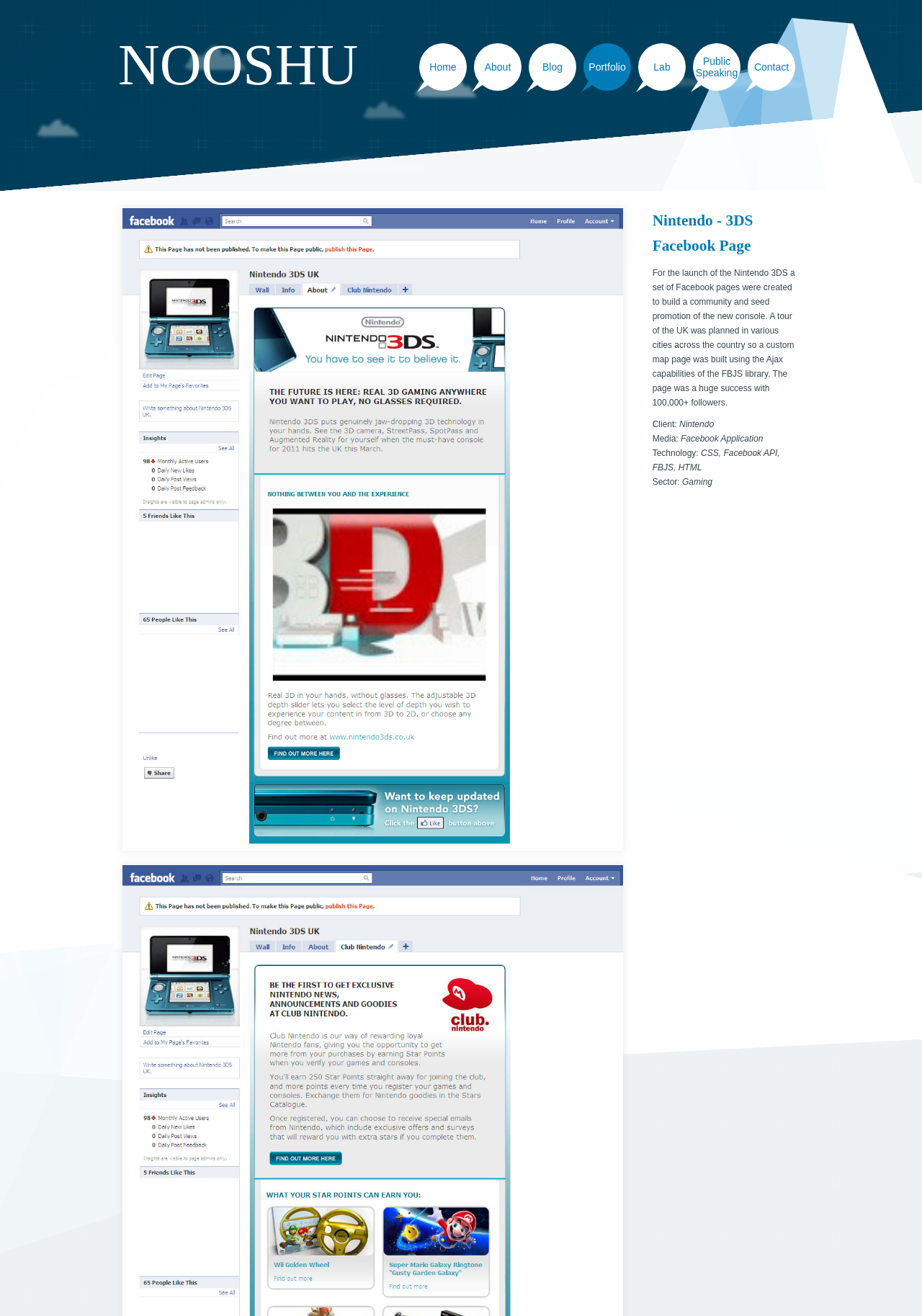Identify the bounding box coordinates of the region I need to click to complete this instruction: "Click the 'Book An Appointment' button".

None